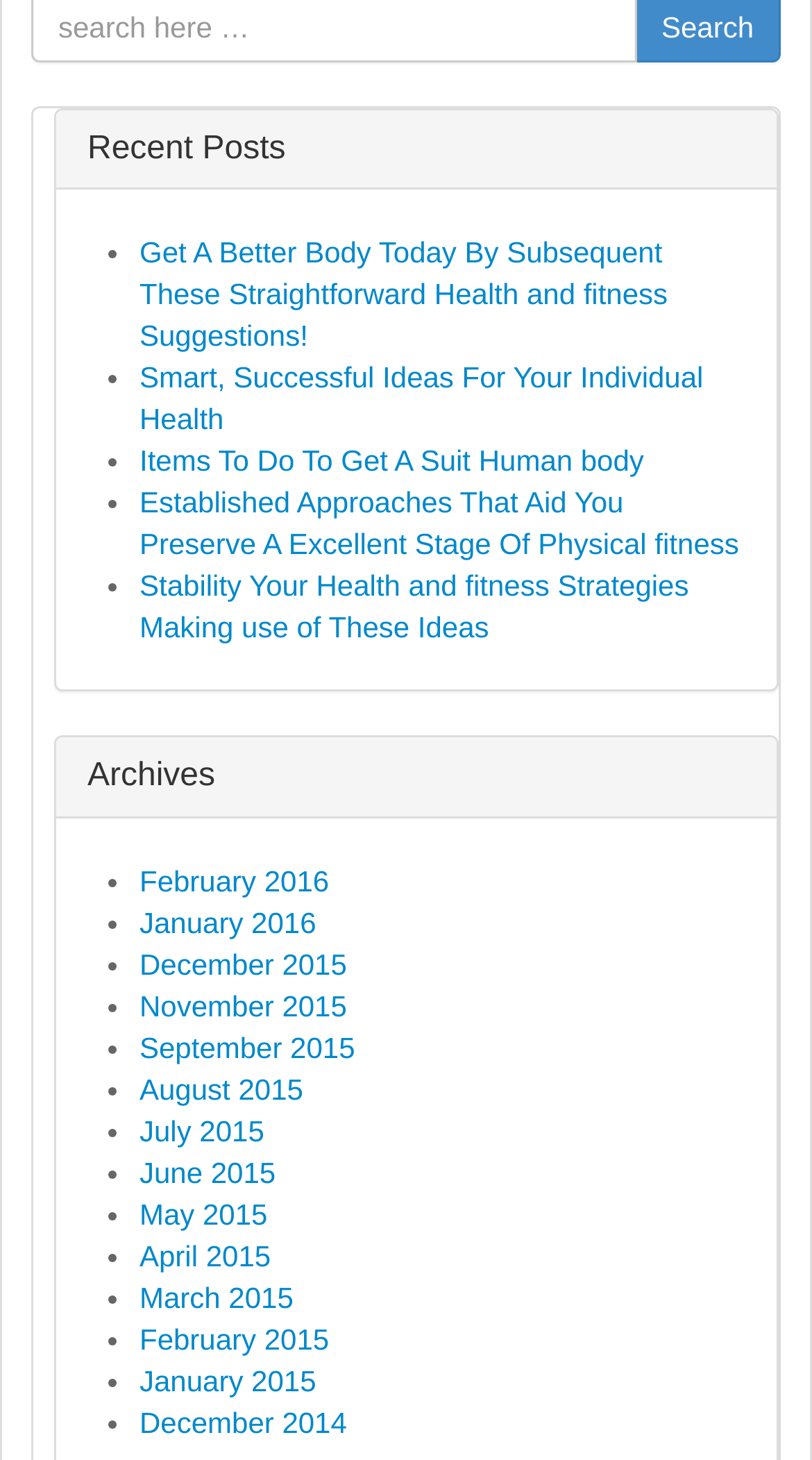Pinpoint the bounding box coordinates of the clickable area needed to execute the instruction: "View recent post 'Get A Better Body Today By Subsequent These Straightforward Health and fitness Suggestions!' ". The coordinates should be specified as four float numbers between 0 and 1, i.e., [left, top, right, bottom].

[0.172, 0.161, 0.822, 0.241]